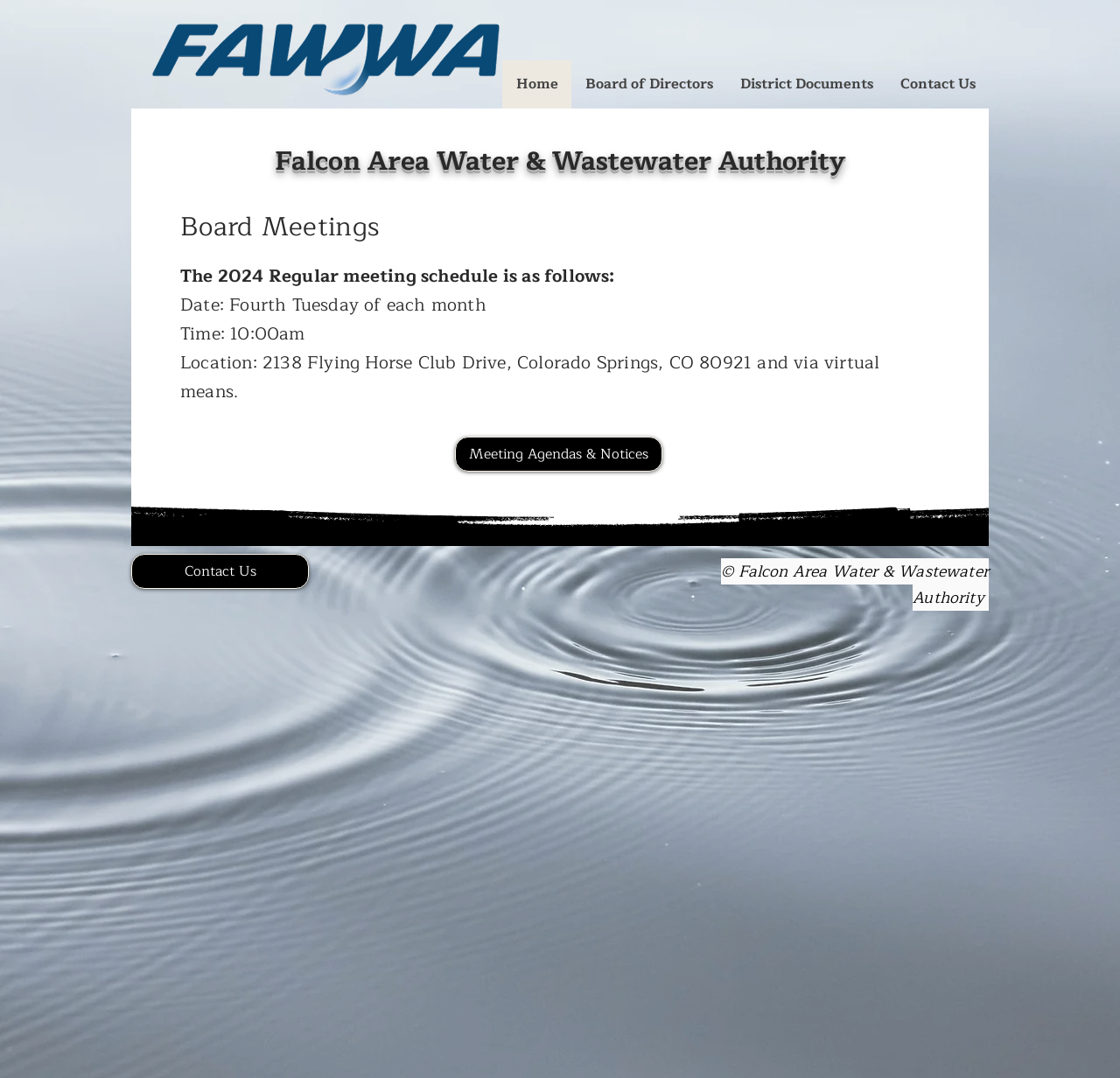Reply to the question with a brief word or phrase: What is the purpose of the 'Meeting Agendas & Notices' link?

To access meeting agendas and notices